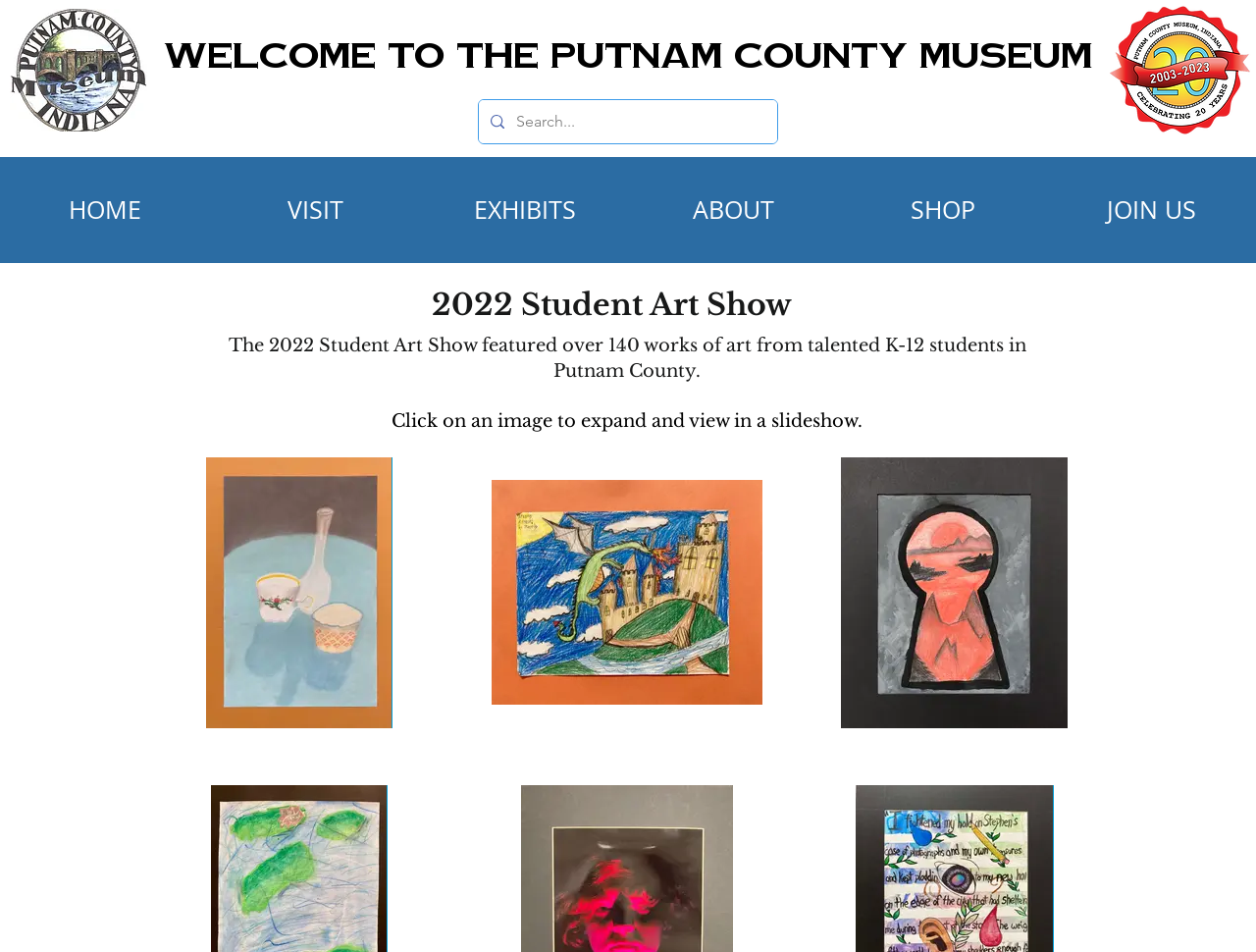What is the name of the museum?
Give a detailed and exhaustive answer to the question.

The name of the museum can be found in the heading element 'Welcome to the Putnam County Museum' which is located at the top of the webpage.